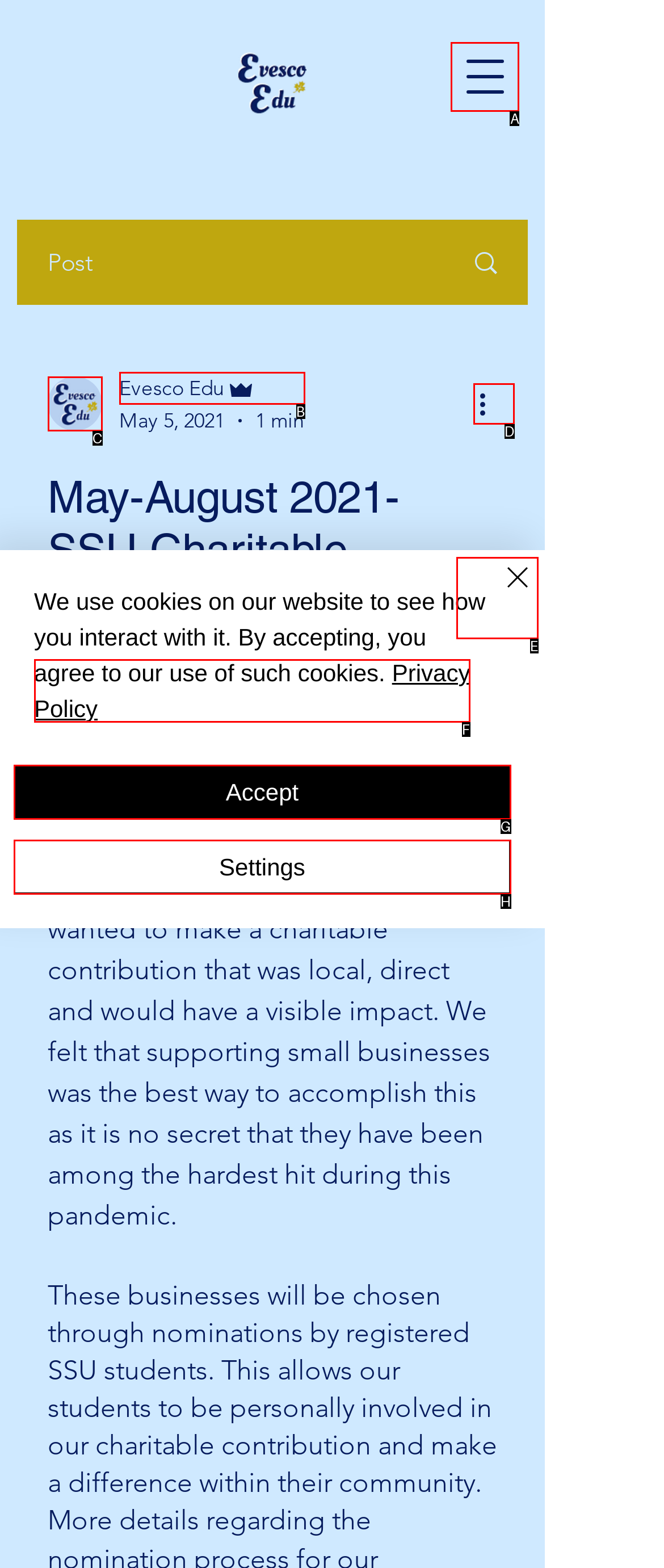Provide the letter of the HTML element that you need to click on to perform the task: Open navigation menu.
Answer with the letter corresponding to the correct option.

A